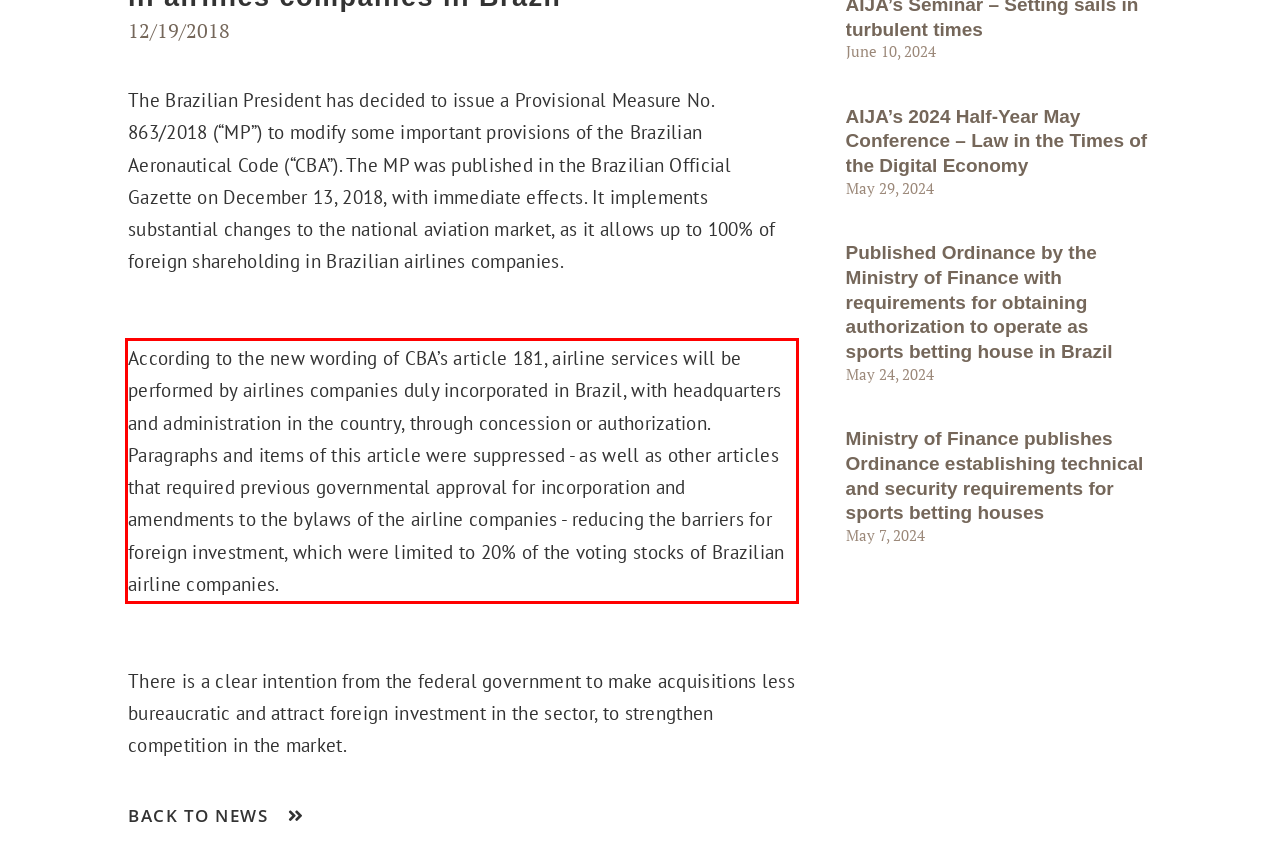The screenshot you have been given contains a UI element surrounded by a red rectangle. Use OCR to read and extract the text inside this red rectangle.

According to the new wording of CBA’s article 181, airline services will be performed by airlines companies duly incorporated in Brazil, with headquarters and administration in the country, through concession or authorization. Paragraphs and items of this article were suppressed - as well as other articles that required previous governmental approval for incorporation and amendments to the bylaws of the airline companies - reducing the barriers for foreign investment, which were limited to 20% of the voting stocks of Brazilian airline companies.